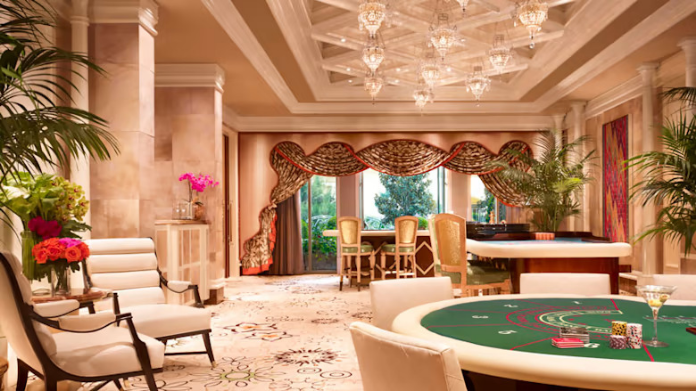Answer this question using a single word or a brief phrase:
What can be seen through the large, draped windows?

Lush greenery